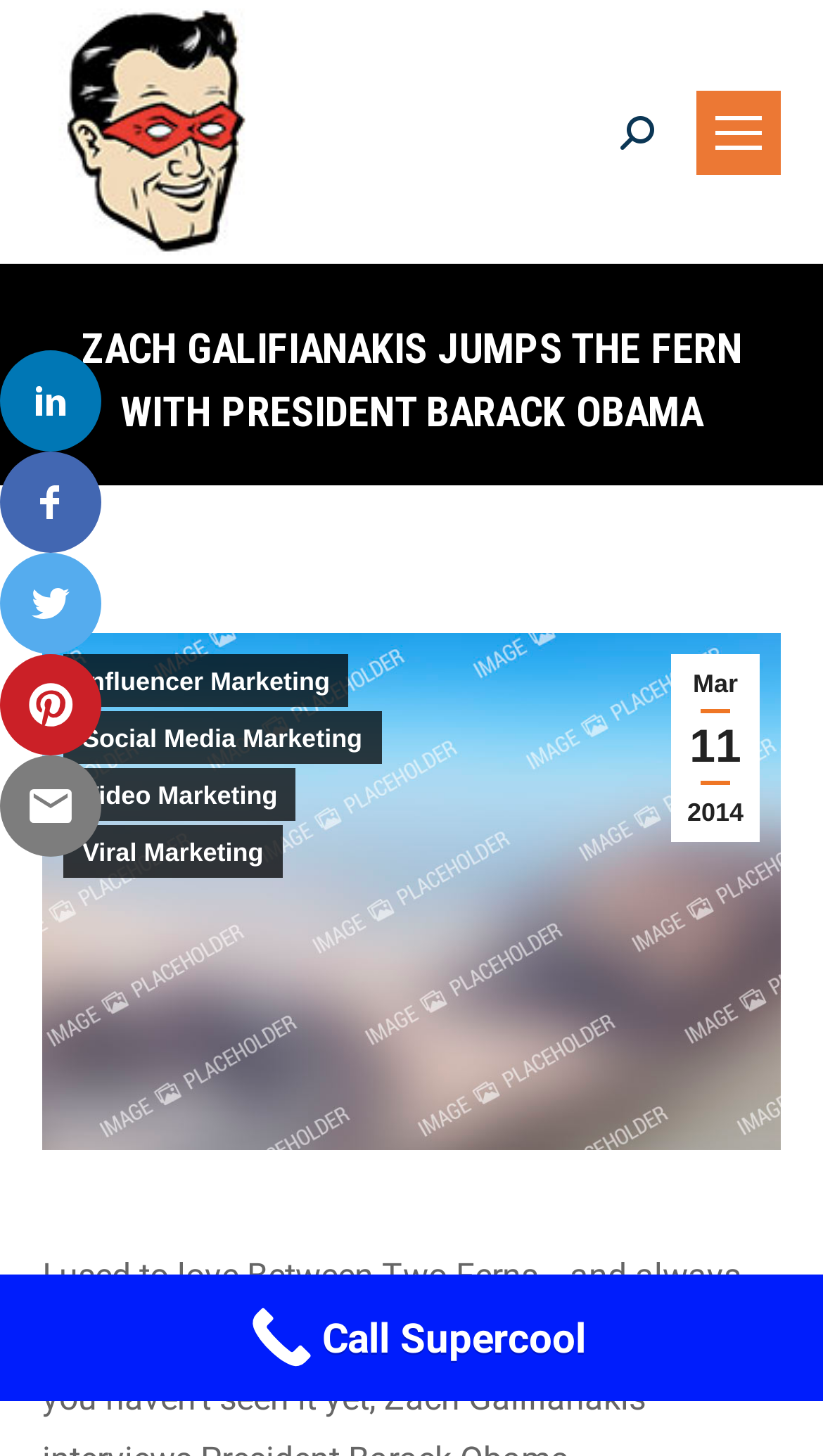Provide the bounding box coordinates of the HTML element described by the text: "Call Supercool". The coordinates should be in the format [left, top, right, bottom] with values between 0 and 1.

[0.0, 0.875, 1.0, 0.962]